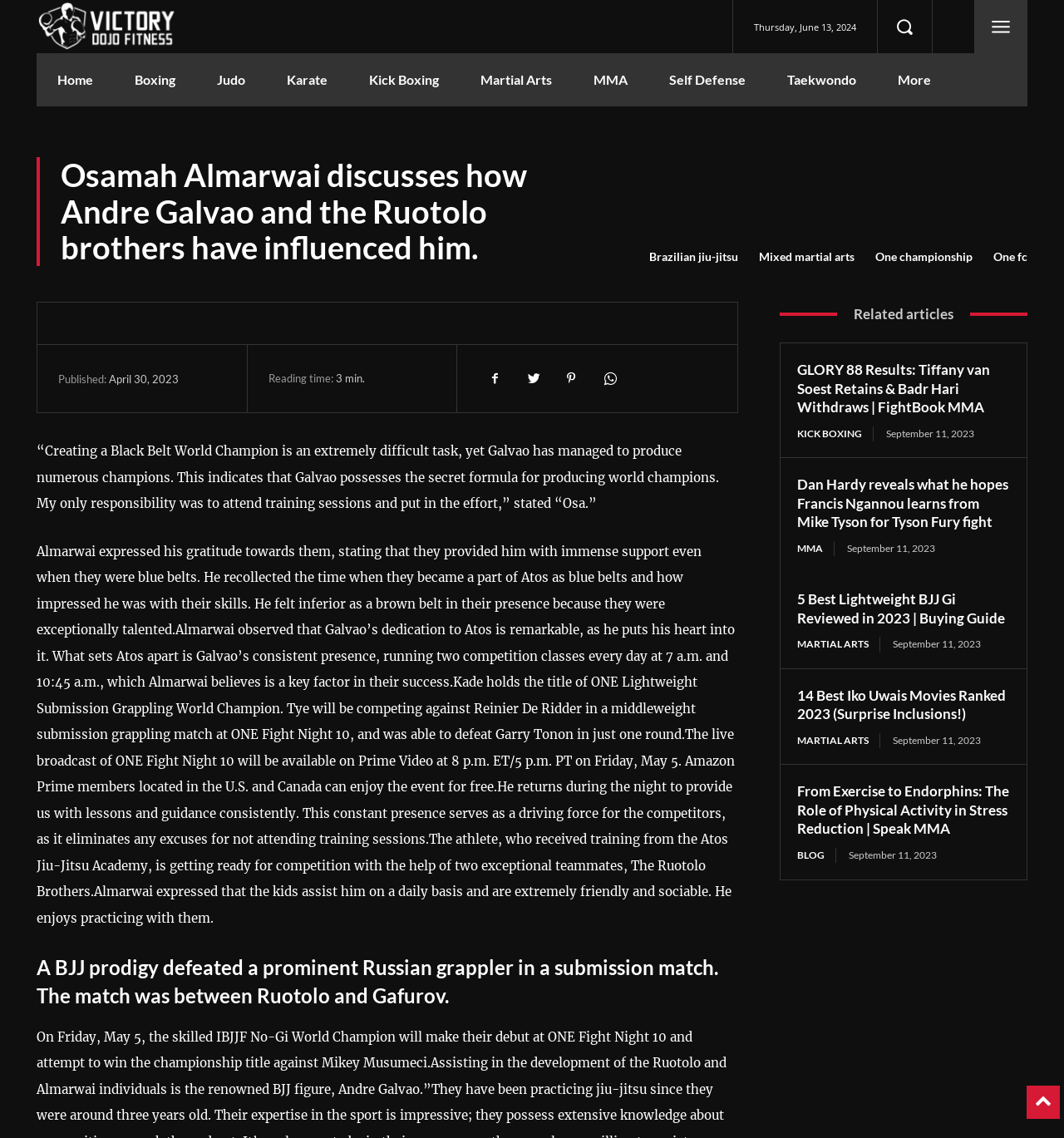Please identify the bounding box coordinates of the element I should click to complete this instruction: 'Check the published date of the article'. The coordinates should be given as four float numbers between 0 and 1, like this: [left, top, right, bottom].

[0.055, 0.327, 0.1, 0.339]